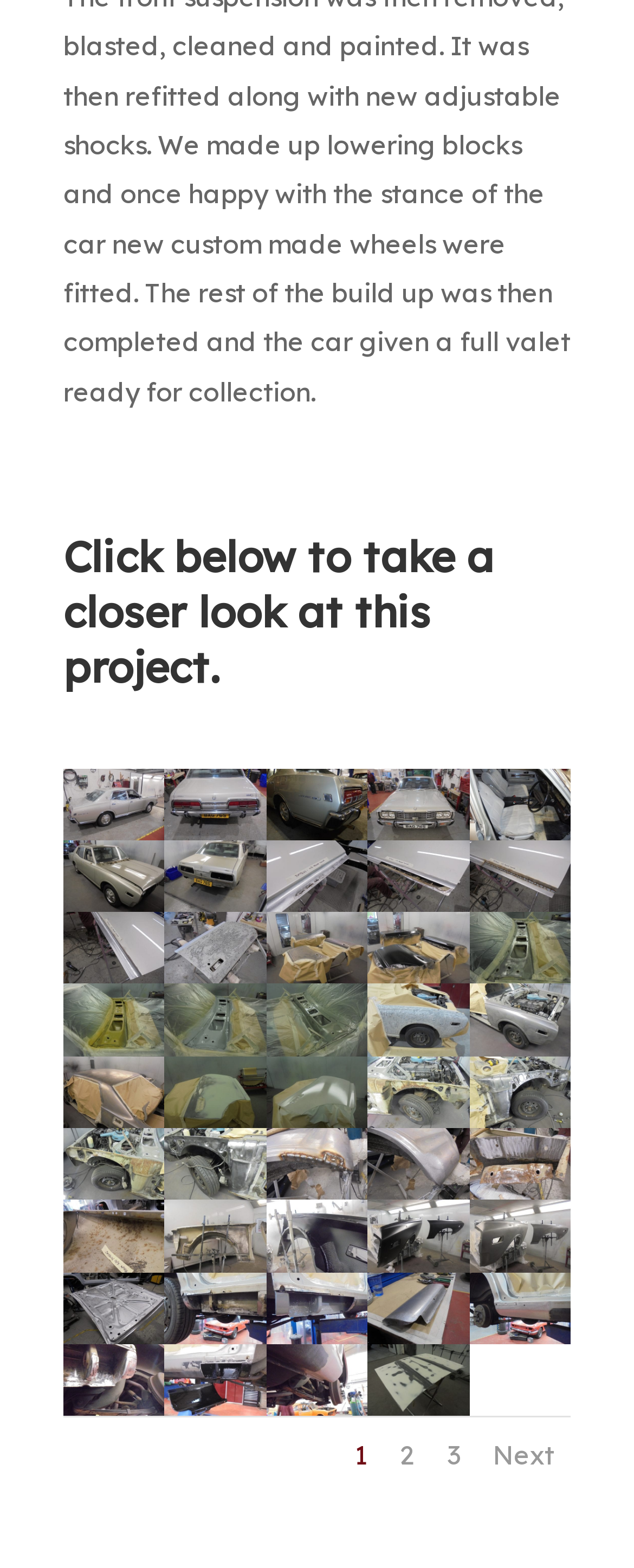Are the links arranged in a grid pattern?
Using the image provided, answer with just one word or phrase.

Yes